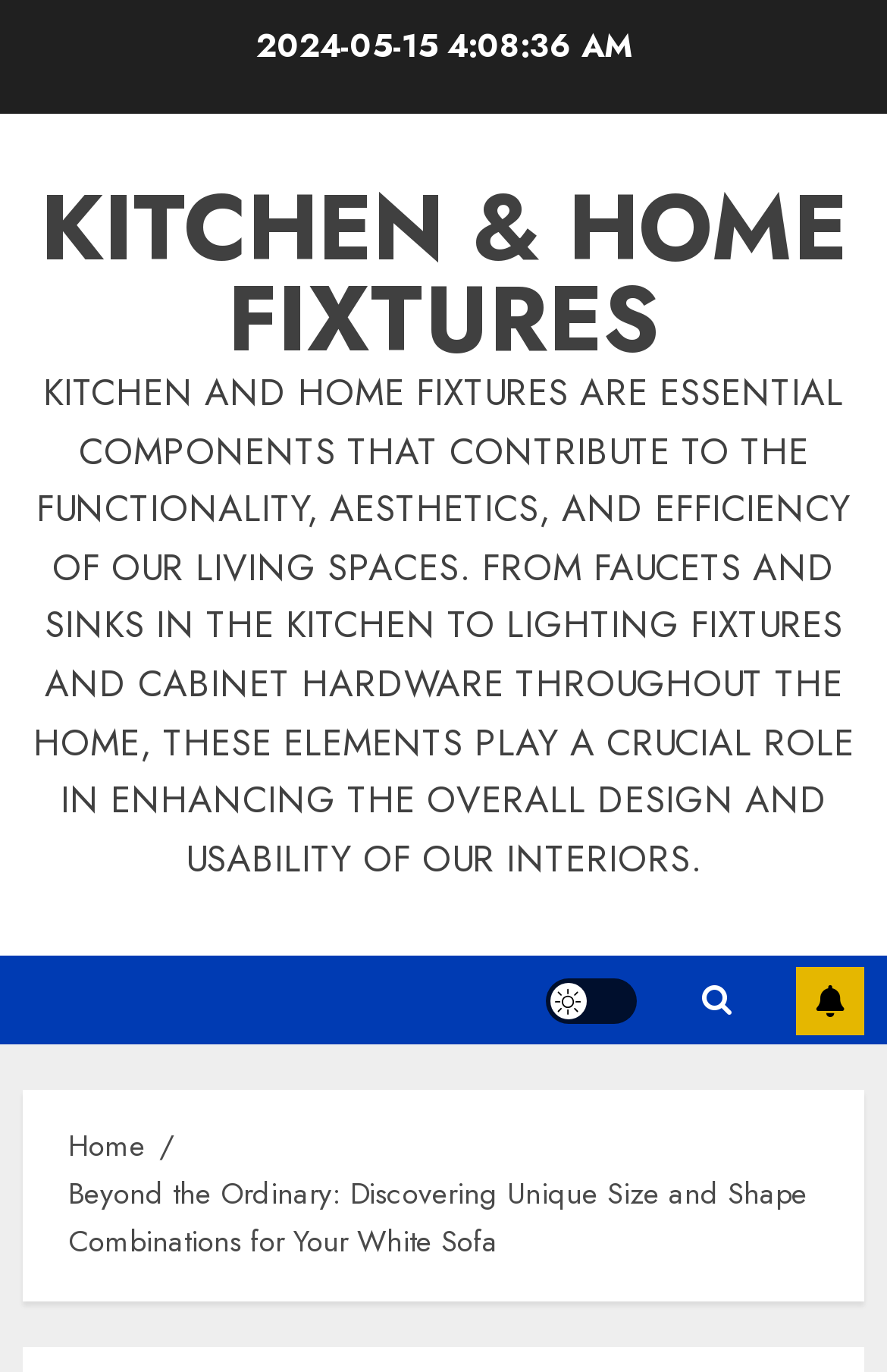What is the purpose of the Light/Dark Button?
Look at the image and respond with a one-word or short-phrase answer.

Unknown